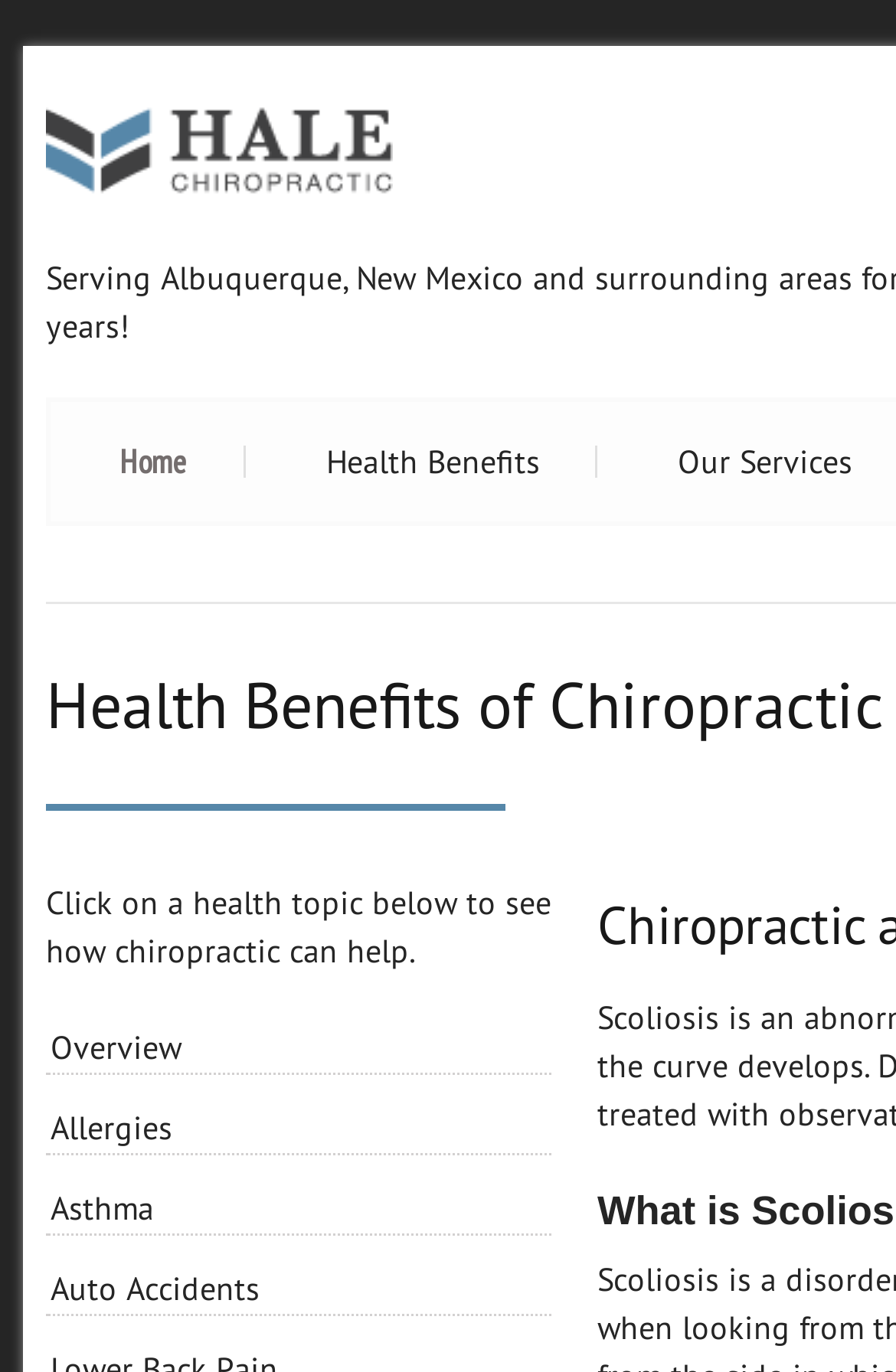By analyzing the image, answer the following question with a detailed response: How many health topics are listed on the page?

There are four links to health topics listed on the page, which are 'Overview', 'Allergies', 'Asthma', and 'Auto Accidents'. These links are likely used to navigate to specific pages that provide information on how chiropractic care can help with these health issues.